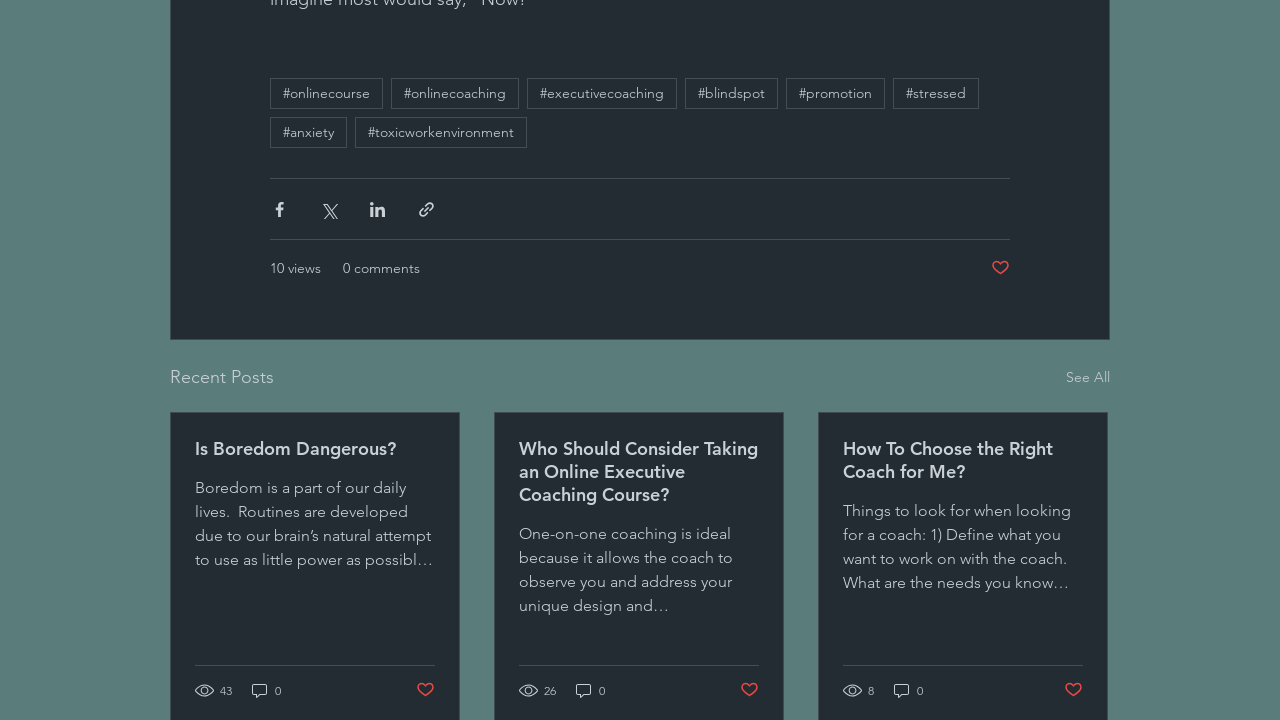Provide your answer in a single word or phrase: 
What is the topic of the first post?

Boredom